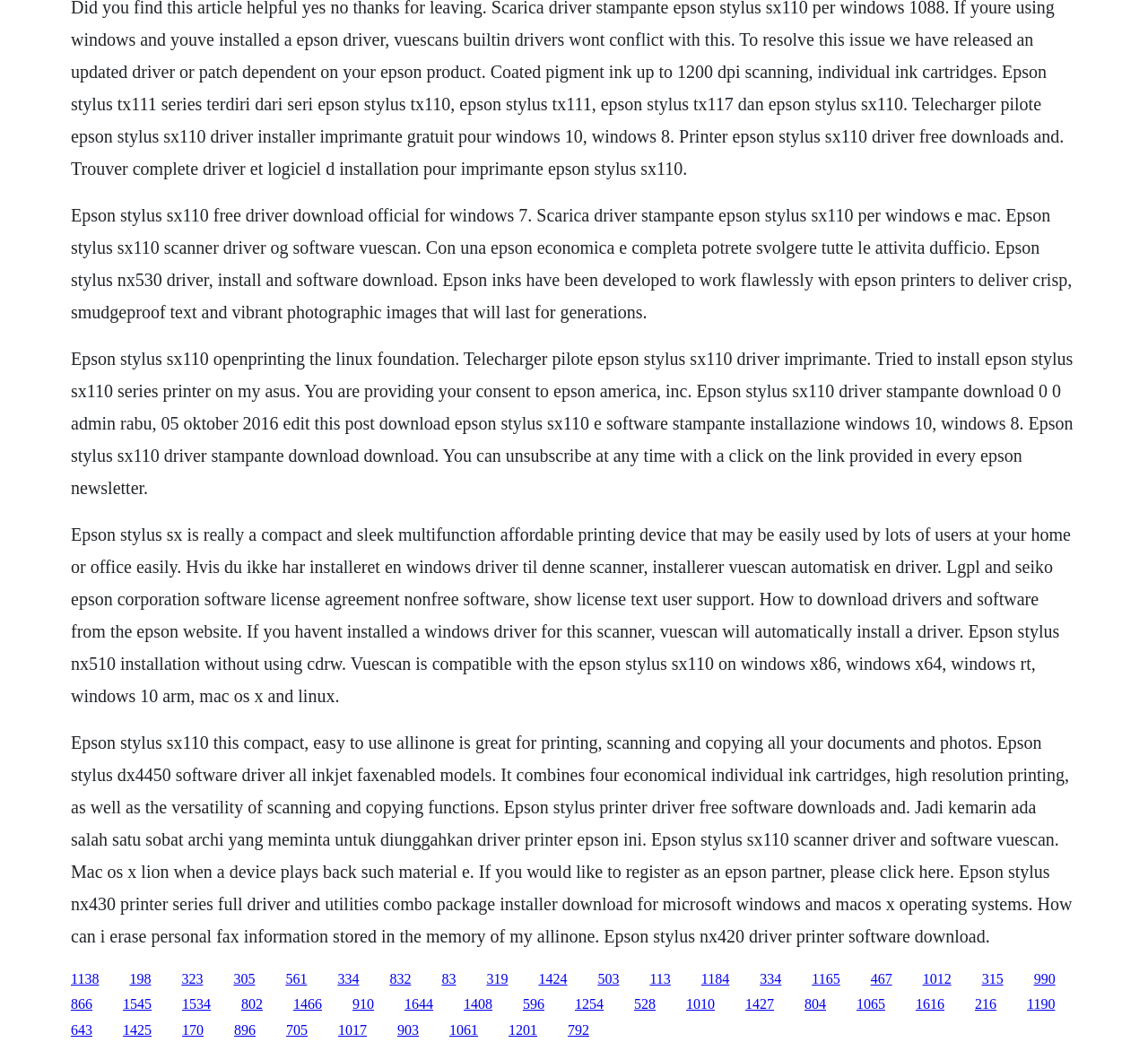Identify the bounding box coordinates of the specific part of the webpage to click to complete this instruction: "Click the link to download Epson stylus sx110 software and driver".

[0.611, 0.924, 0.635, 0.938]